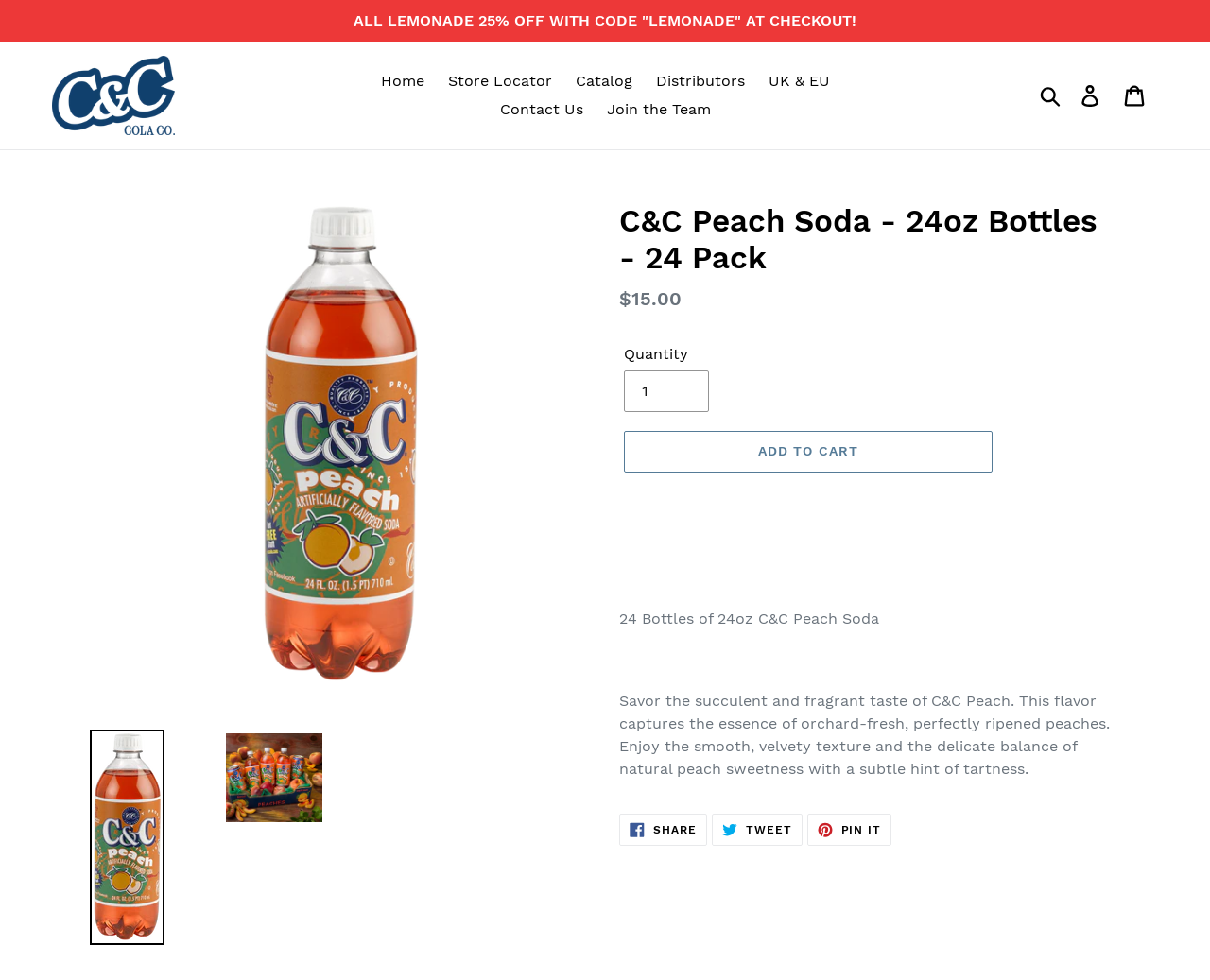Bounding box coordinates are to be given in the format (top-left x, top-left y, bottom-right x, bottom-right y). All values must be floating point numbers between 0 and 1. Provide the bounding box coordinate for the UI element described as: Join the Team

[0.493, 0.097, 0.595, 0.126]